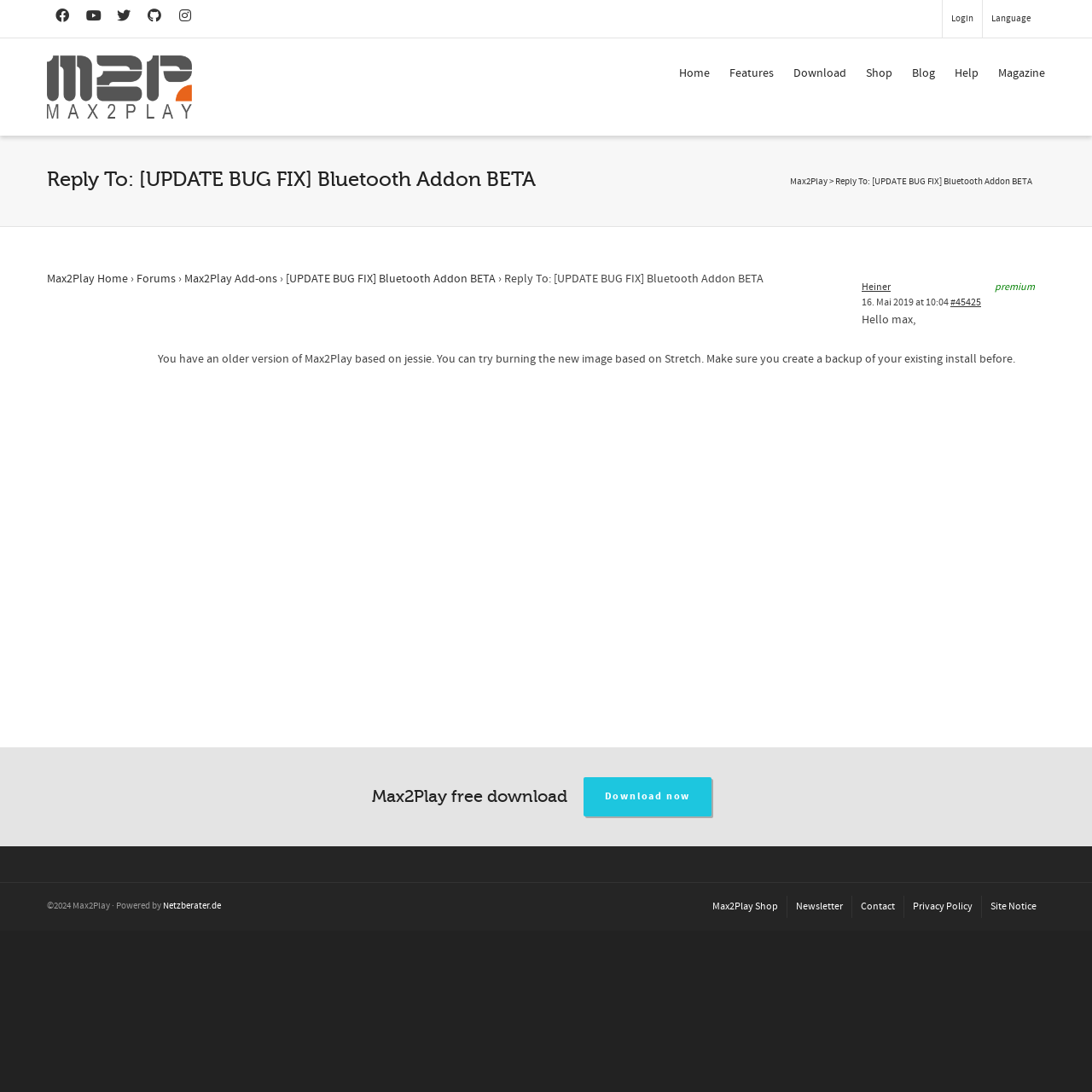What is the name of the software being discussed?
Please give a well-detailed answer to the question.

I inferred this answer by looking at the various links and text elements on the webpage, which all seem to be related to Max2Play. The logo of Max2Play is also present on the webpage, which further confirms this answer.